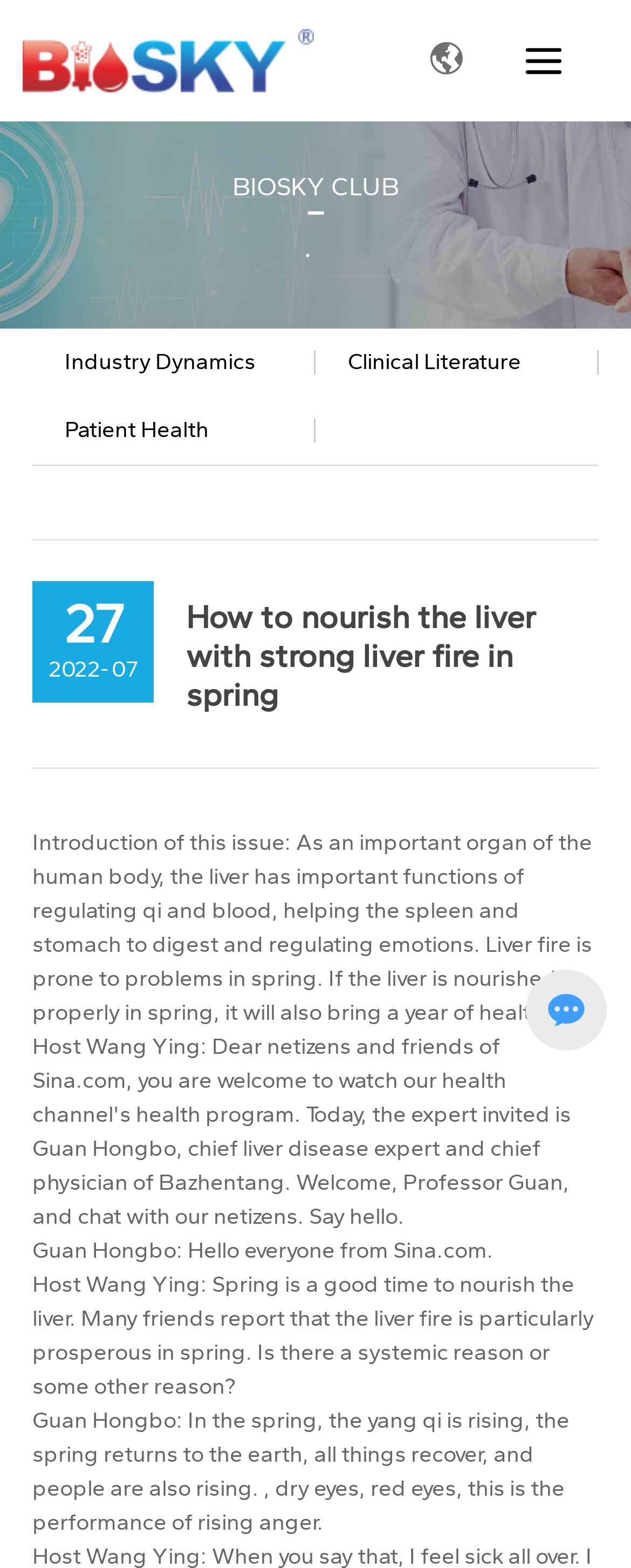What is the date mentioned in the webpage?
Answer the question with as much detail as possible.

I found the date by looking at the elements with type 'StaticText' and found the texts '27', '2022', and '-' which together form the date '2022-07-27'.